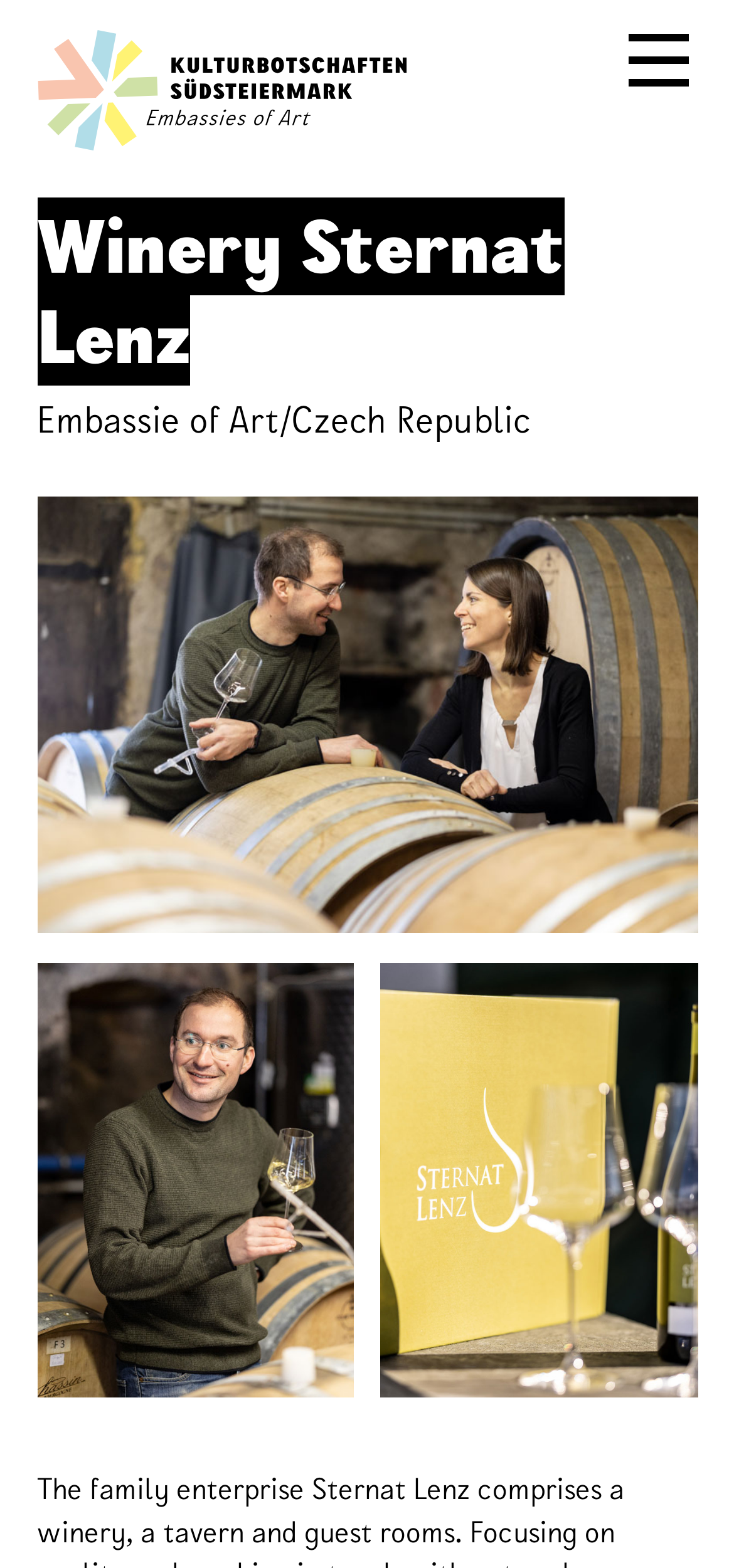Please identify the primary heading of the webpage and give its text content.

Winery Sternat Lenz